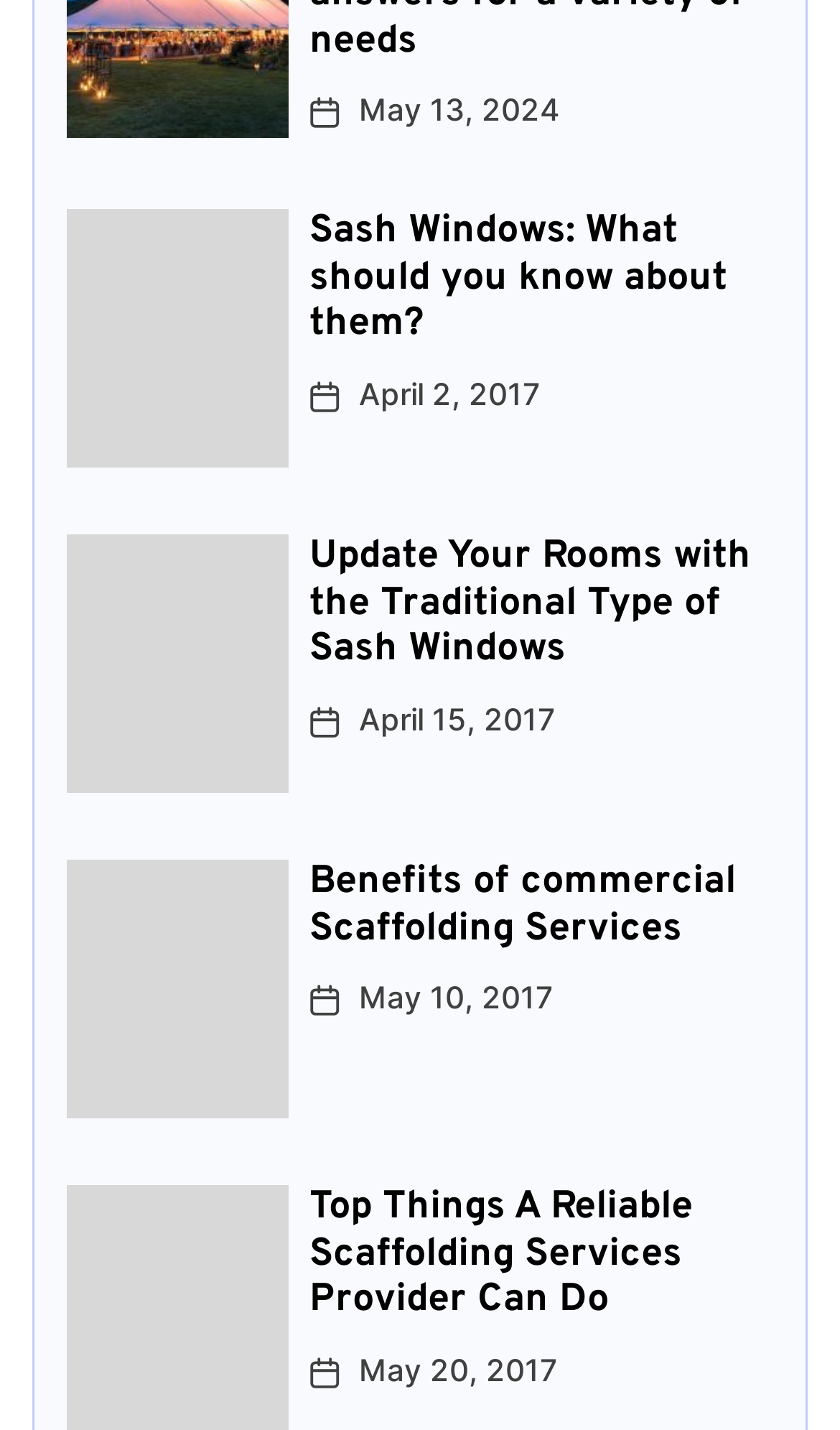Determine the bounding box coordinates of the clickable element to achieve the following action: 'View article about Update Your Rooms with the Traditional Type of Sash Windows'. Provide the coordinates as four float values between 0 and 1, formatted as [left, top, right, bottom].

[0.368, 0.374, 0.92, 0.472]